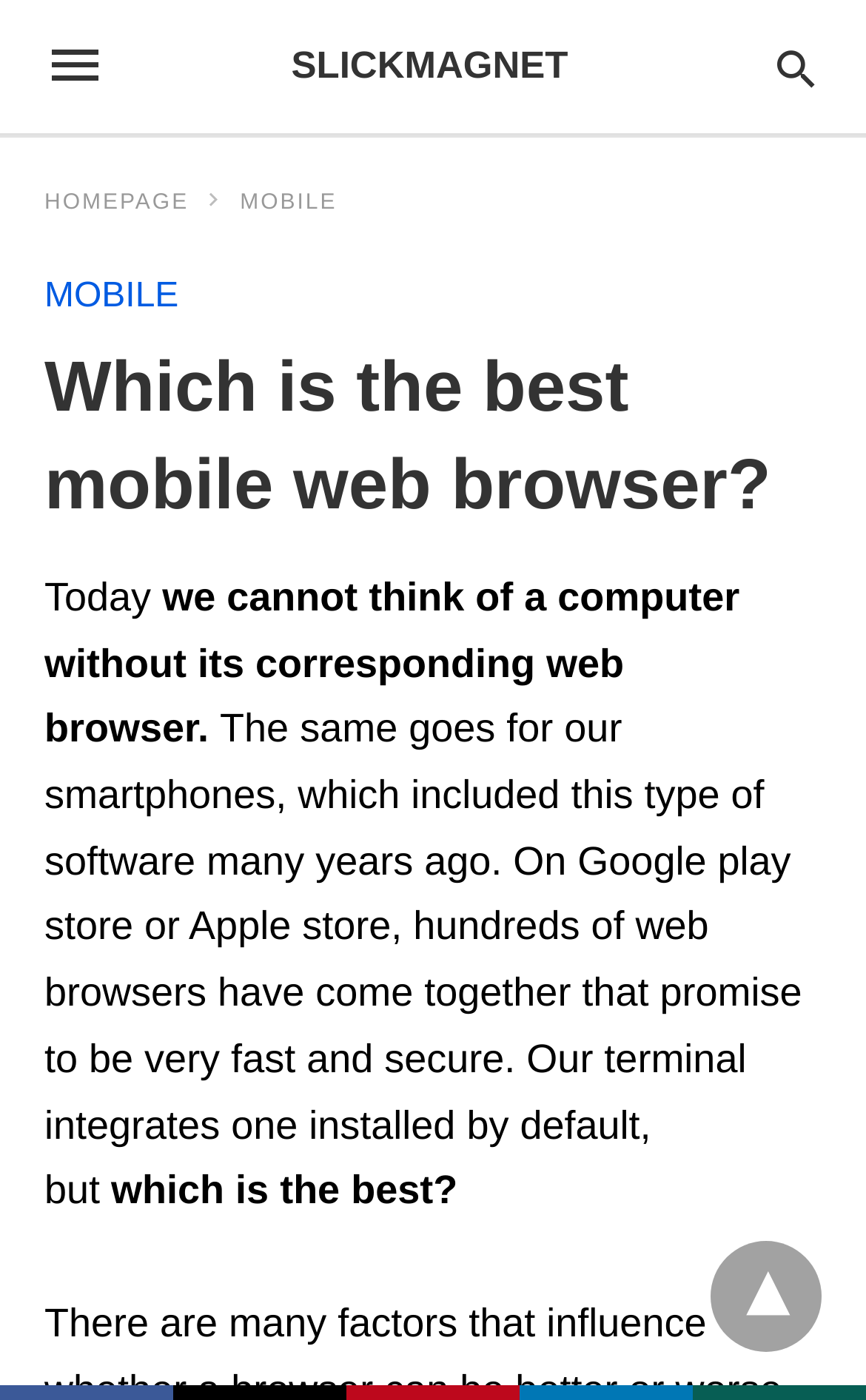From the webpage screenshot, identify the region described by MOBILE. Provide the bounding box coordinates as (top-left x, top-left y, bottom-right x, bottom-right y), with each value being a floating point number between 0 and 1.

[0.051, 0.198, 0.206, 0.225]